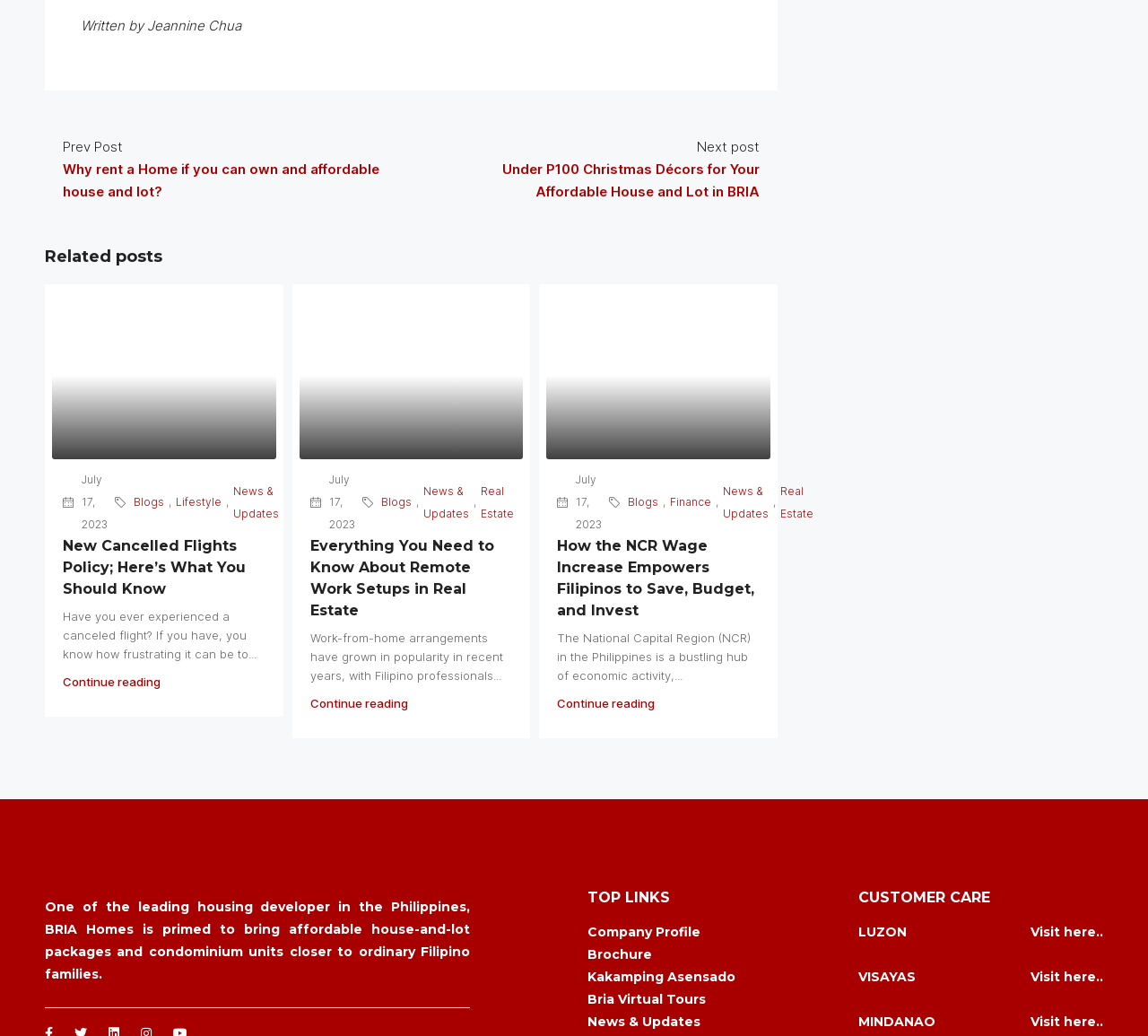Show the bounding box coordinates of the element that should be clicked to complete the task: "Learn more about 'Everything You Need to Know About Remote Work Setups in Real Estate'".

[0.27, 0.517, 0.446, 0.6]